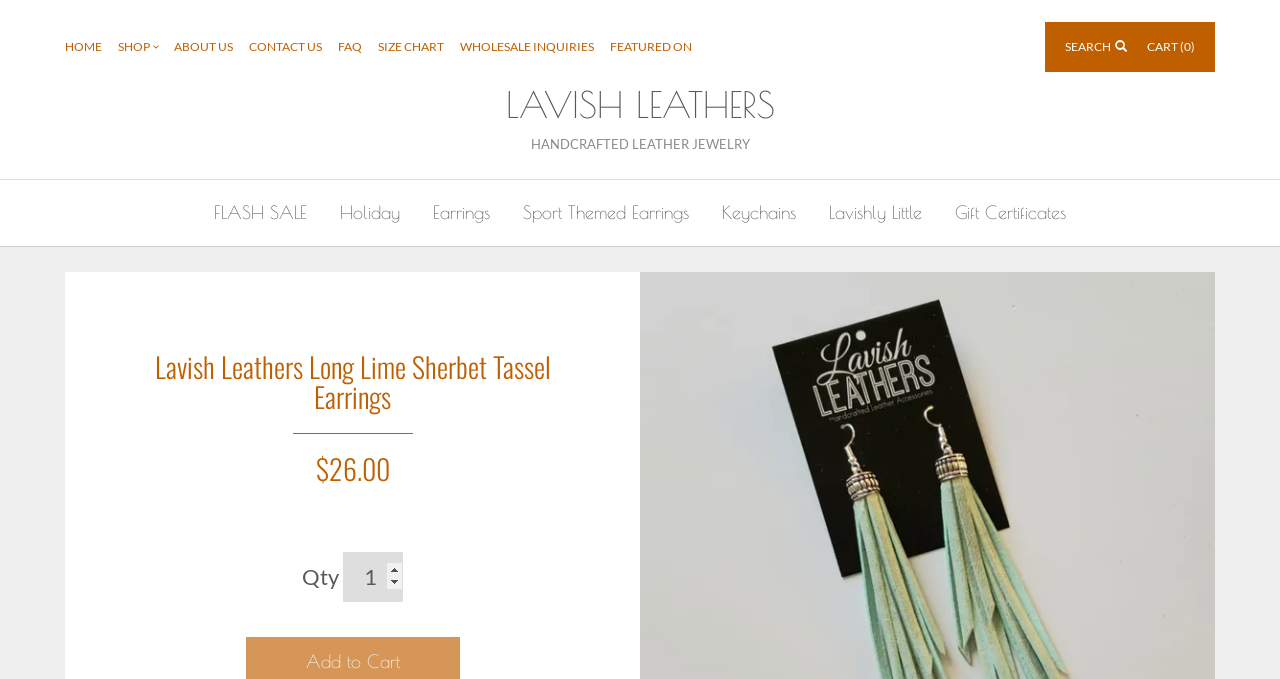Elaborate on the webpage's design and content in a detailed caption.

This webpage is an e-commerce page for a specific product, "Lavish Leathers Long Lime Sherbet Tassel Earrings". At the top, there is a navigation menu with 8 links: "HOME", "SHOP", "ABOUT US", "CONTACT US", "FAQ", "SIZE CHART", "WHOLESALE INQUIRIES", and "FEATURED ON". 

To the right of the navigation menu, there is a search bar with a search button and a text box. Next to the search bar, there is a link to the shopping cart, which is currently empty.

Below the navigation menu, there is a large link to "LAVISH LEATHERS" and a static text "HANDCRAFTED LEATHER JEWELRY". 

On the left side of the page, there are 6 links to different categories: "FLASH SALE", "Holiday", "Earrings", "Sport Themed Earrings", "Keychains", and "Lavishly Little", as well as a link to "Gift Certificates". 

In the center of the page, there is a heading with the product name, "Lavish Leathers Long Lime Sherbet Tassel Earrings". Below the heading, there is a price tag of "$26.00". 

At the bottom of the page, there is a quantity selector with a label "Qty" and a spin button to adjust the quantity.